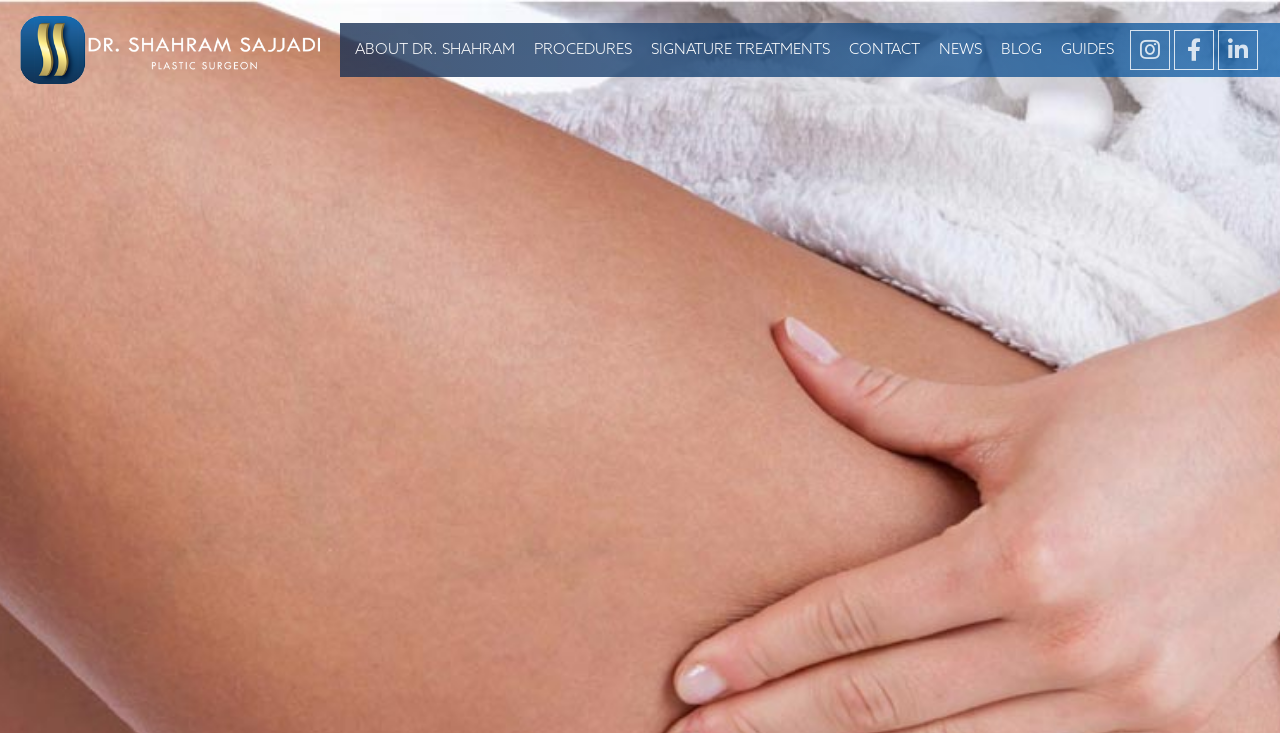Pinpoint the bounding box coordinates of the element you need to click to execute the following instruction: "View breast surgery options". The bounding box should be represented by four float numbers between 0 and 1, in the format [left, top, right, bottom].

[0.559, 0.218, 0.723, 0.269]